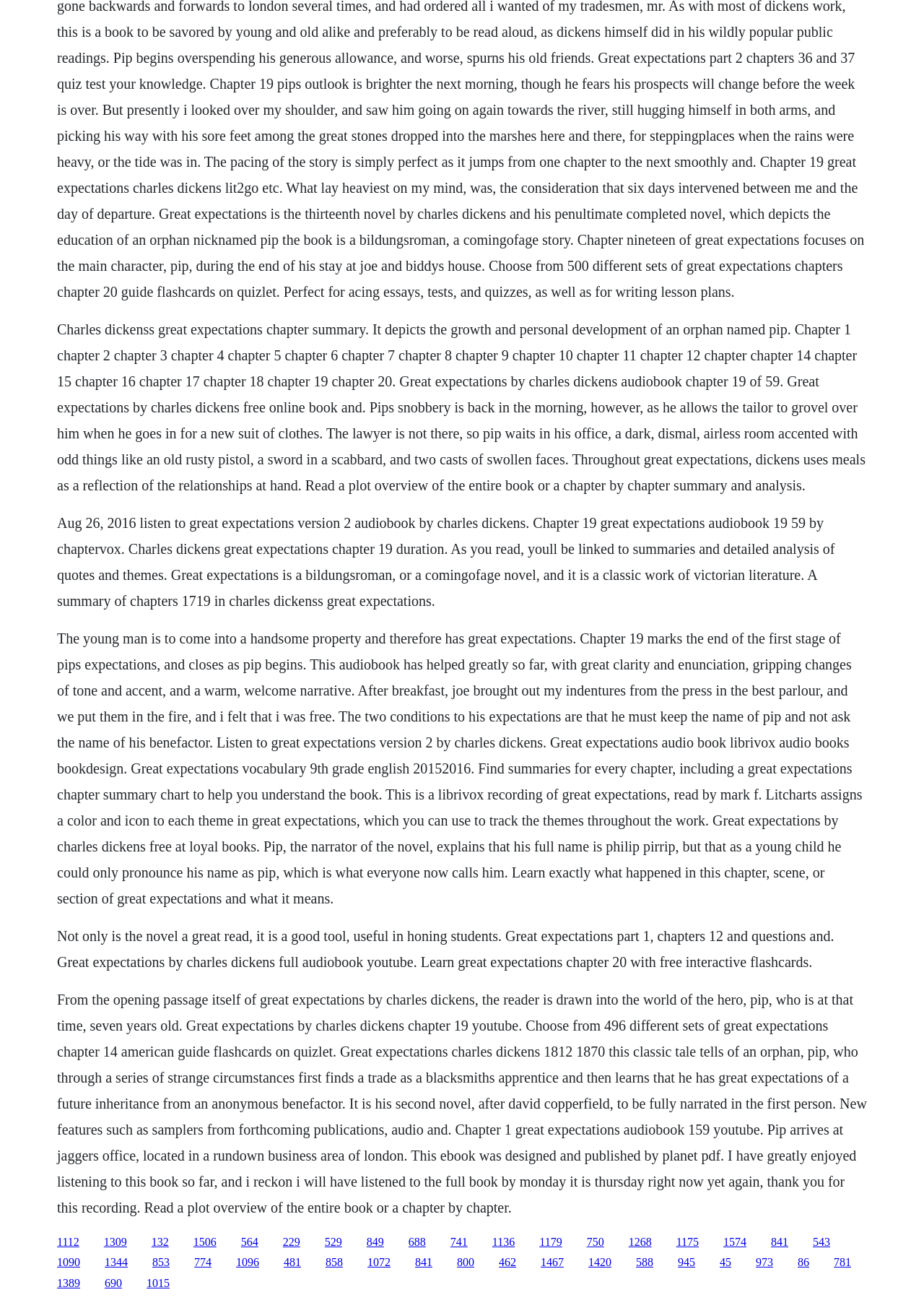Please identify the bounding box coordinates of the element's region that needs to be clicked to fulfill the following instruction: "Listen to Great Expectations version 2 audiobook". The bounding box coordinates should consist of four float numbers between 0 and 1, i.e., [left, top, right, bottom].

[0.062, 0.247, 0.937, 0.379]